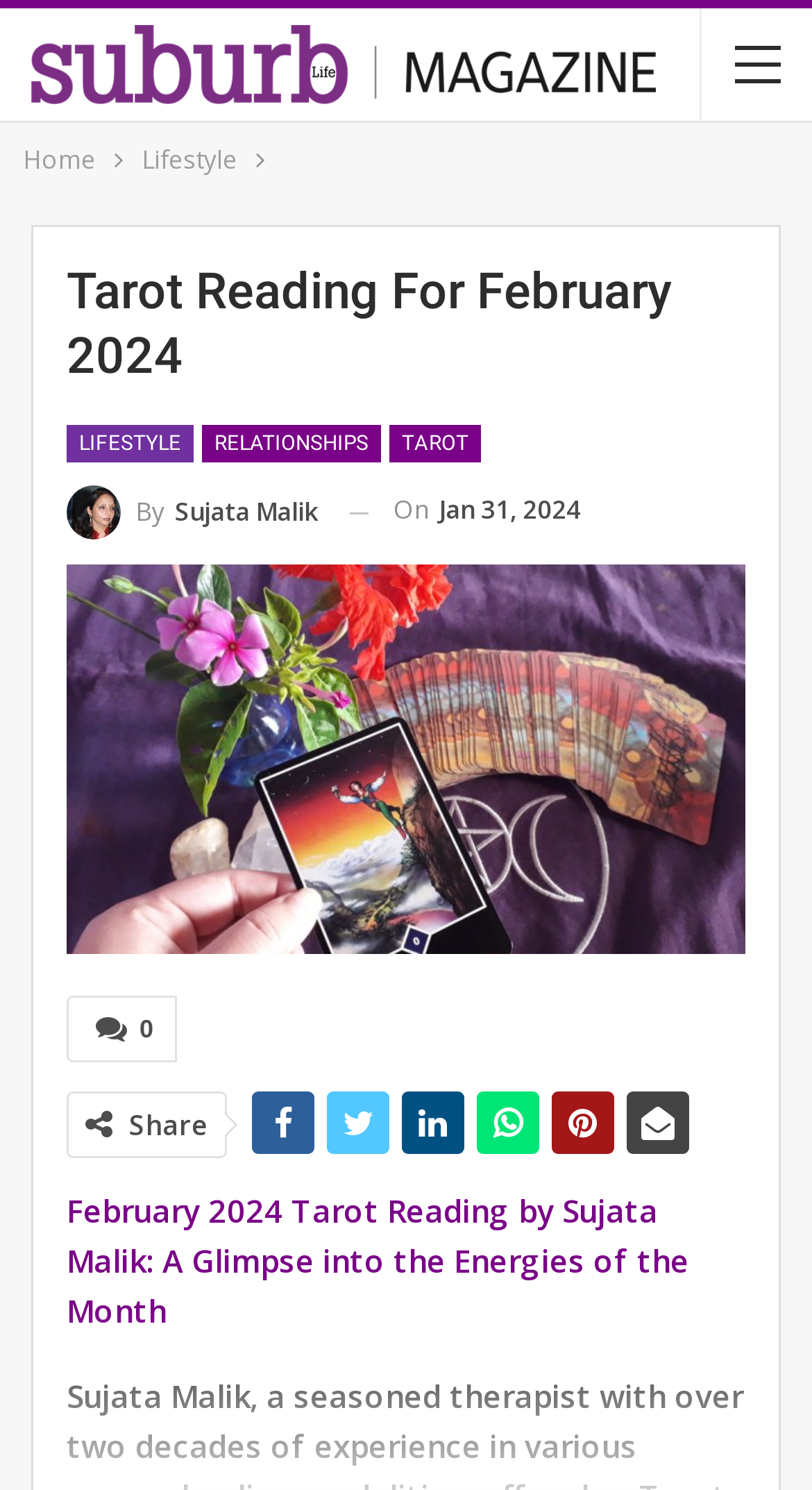Identify the bounding box coordinates of the section that should be clicked to achieve the task described: "read more about sujata malik".

[0.082, 0.325, 0.392, 0.362]